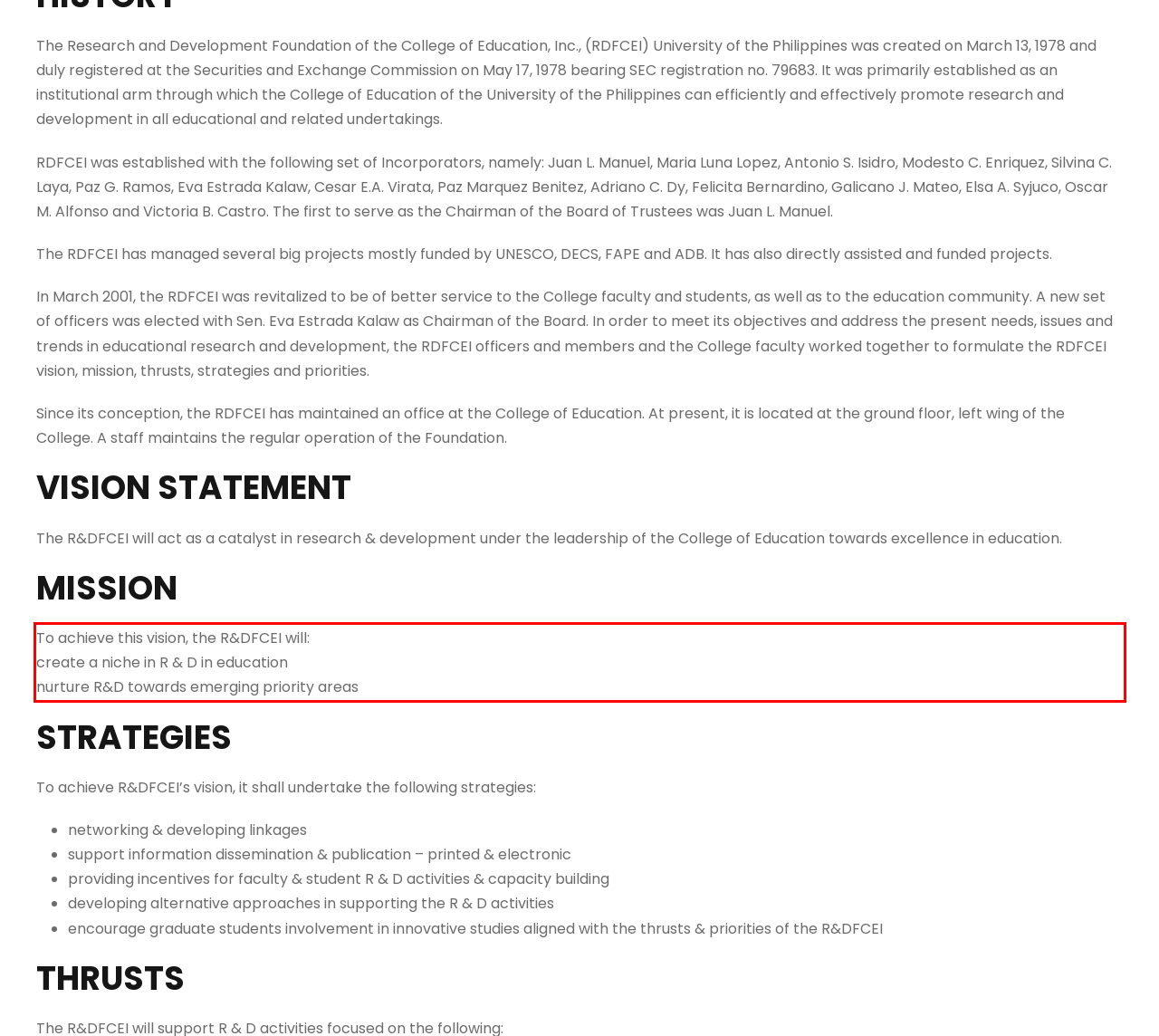Please extract the text content from the UI element enclosed by the red rectangle in the screenshot.

To achieve this vision, the R&DFCEI will: create a niche in R & D in education nurture R&D towards emerging priority areas